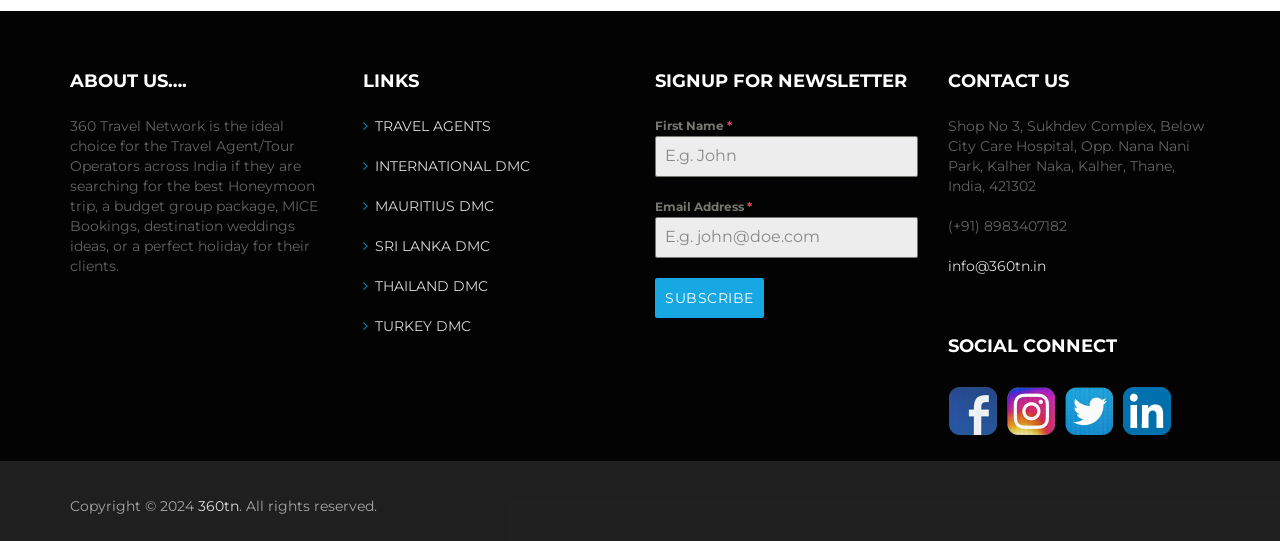Please provide the bounding box coordinates for the element that needs to be clicked to perform the following instruction: "Click the 'Cmc For Pharma' link". The coordinates should be given as four float numbers between 0 and 1, i.e., [left, top, right, bottom].

None